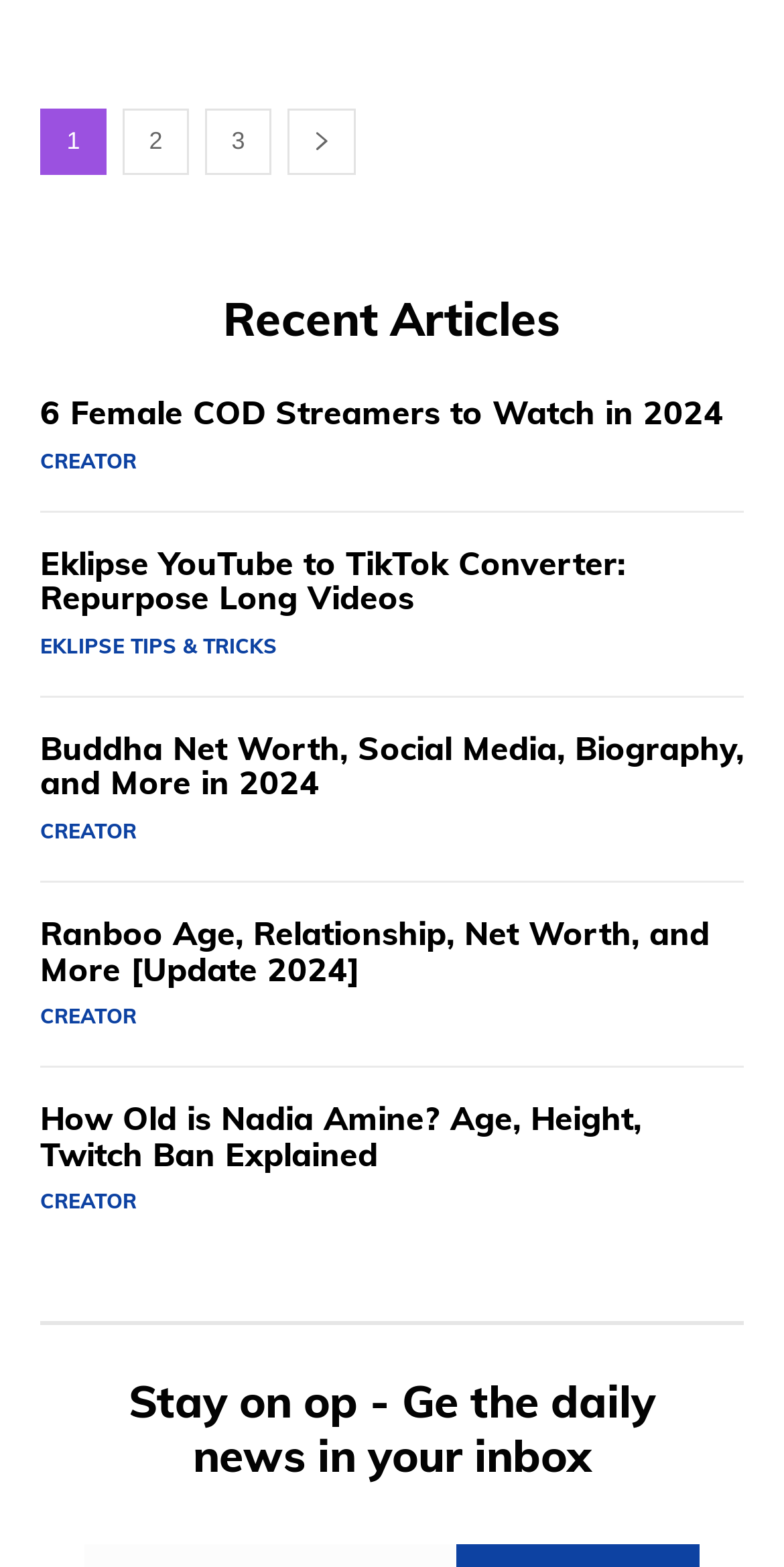Locate the bounding box coordinates of the clickable element to fulfill the following instruction: "Visit the '6 Female COD Streamers to Watch in 2024' article". Provide the coordinates as four float numbers between 0 and 1 in the format [left, top, right, bottom].

[0.051, 0.25, 0.923, 0.276]